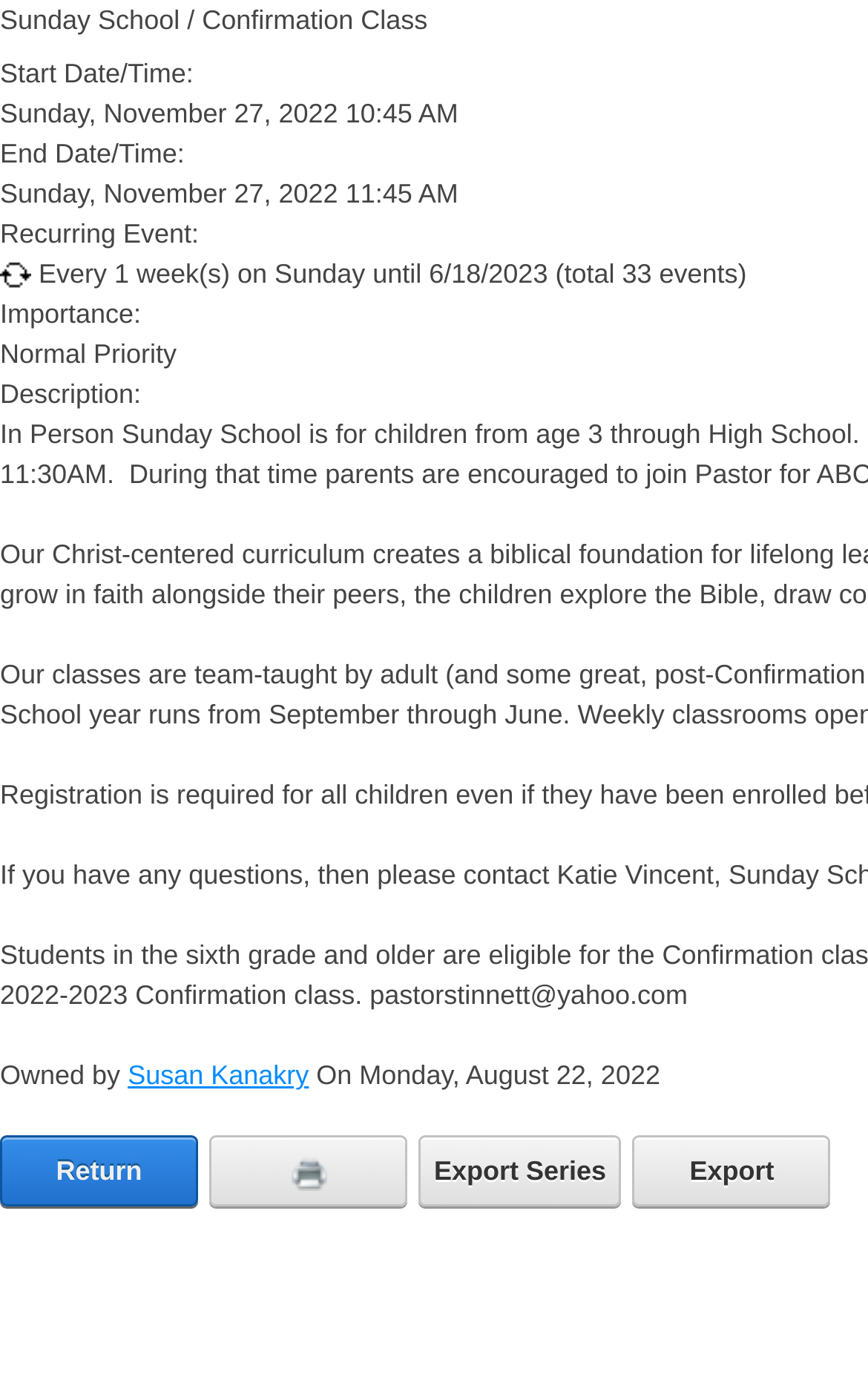With reference to the screenshot, provide a detailed response to the question below:
How often does the event recur?

The recurring event information is located below the 'Recurring Event:' label. It states that the event recurs 'Every 1 week(s) on Sunday until 6/18/2023 (total 33 events)'.